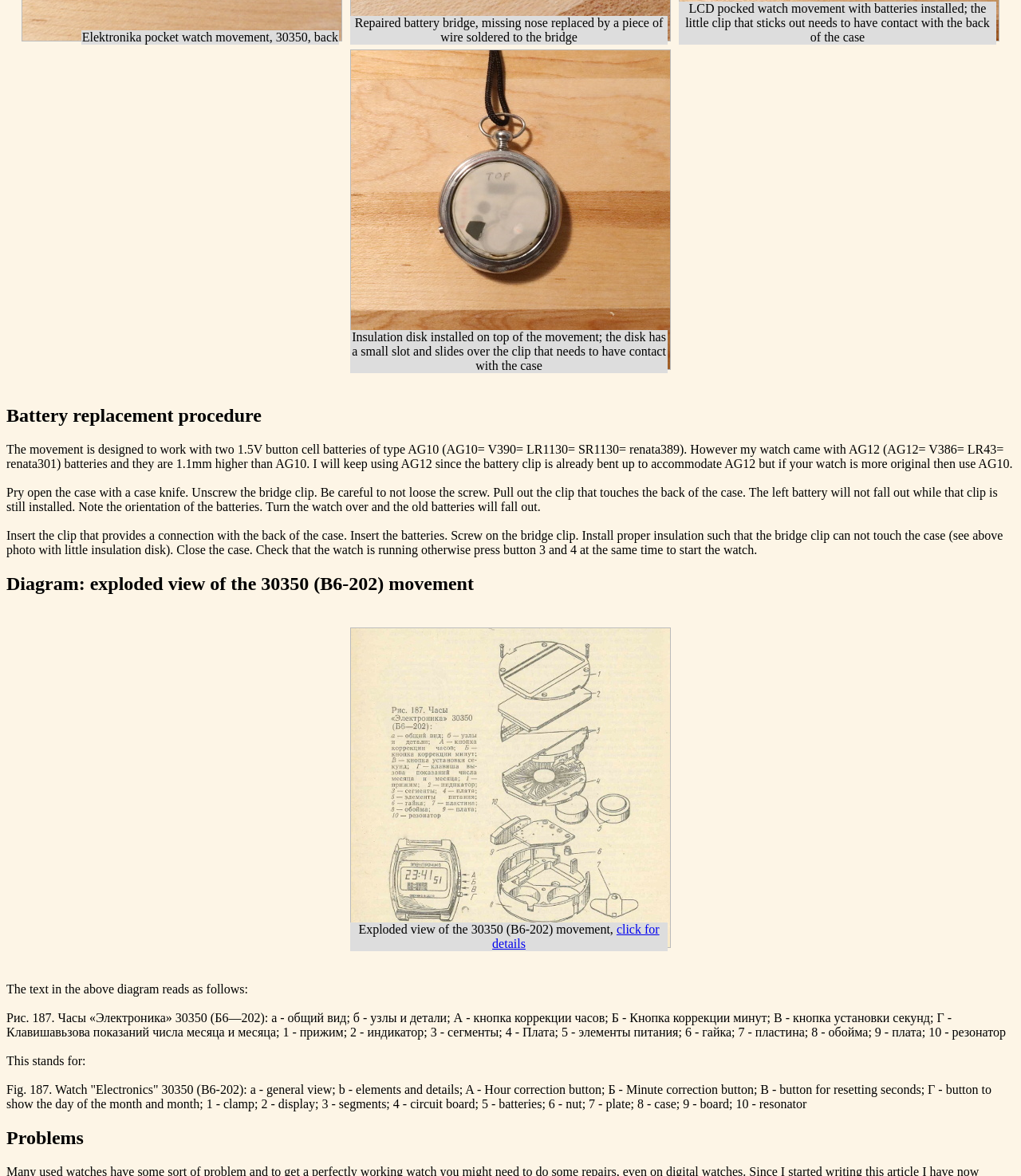What is the type of batteries recommended for the watch?
Please answer using one word or phrase, based on the screenshot.

AG10